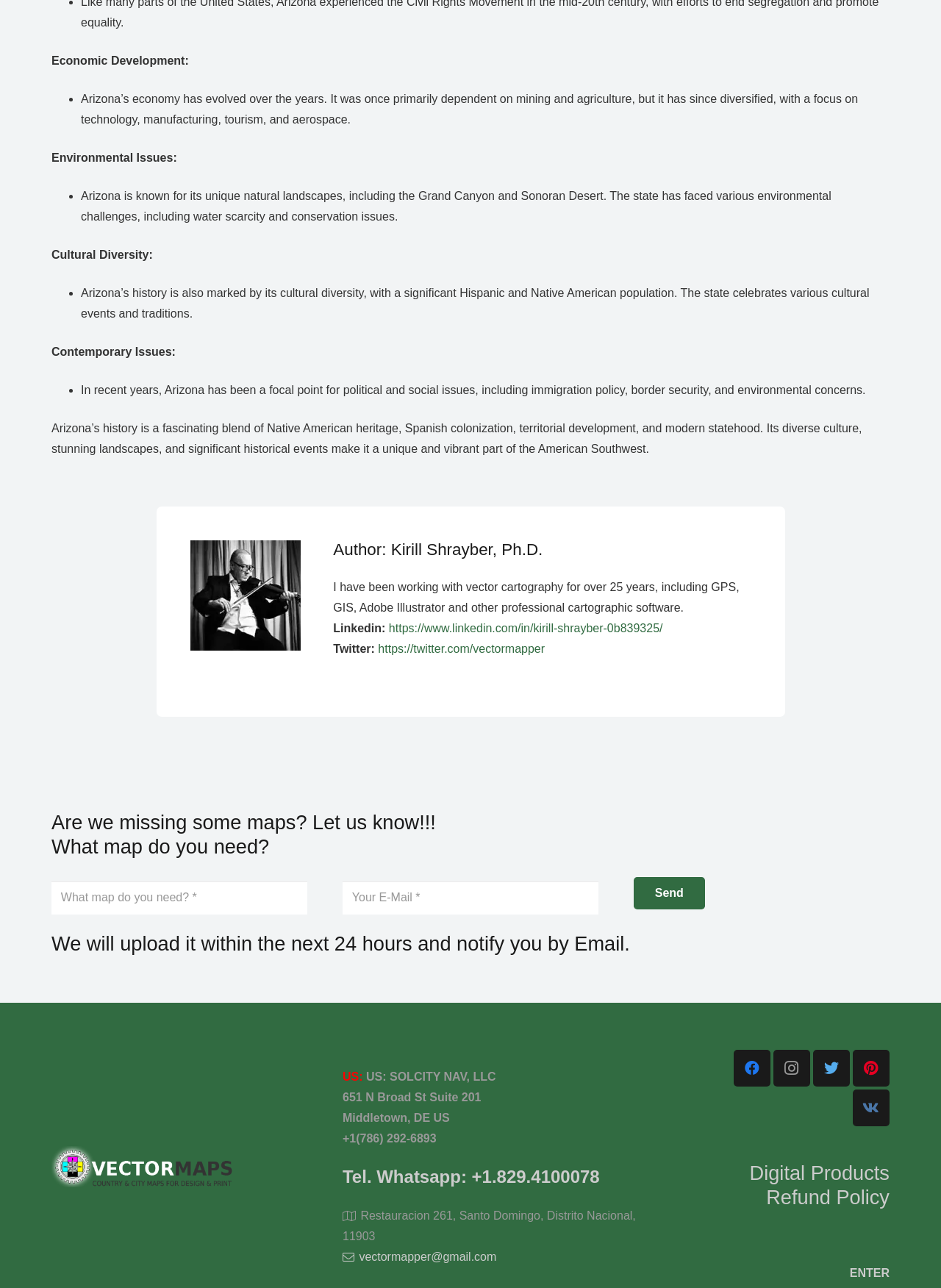Use one word or a short phrase to answer the question provided: 
What is Arizona's economy primarily dependent on?

Technology, manufacturing, tourism, and aerospace